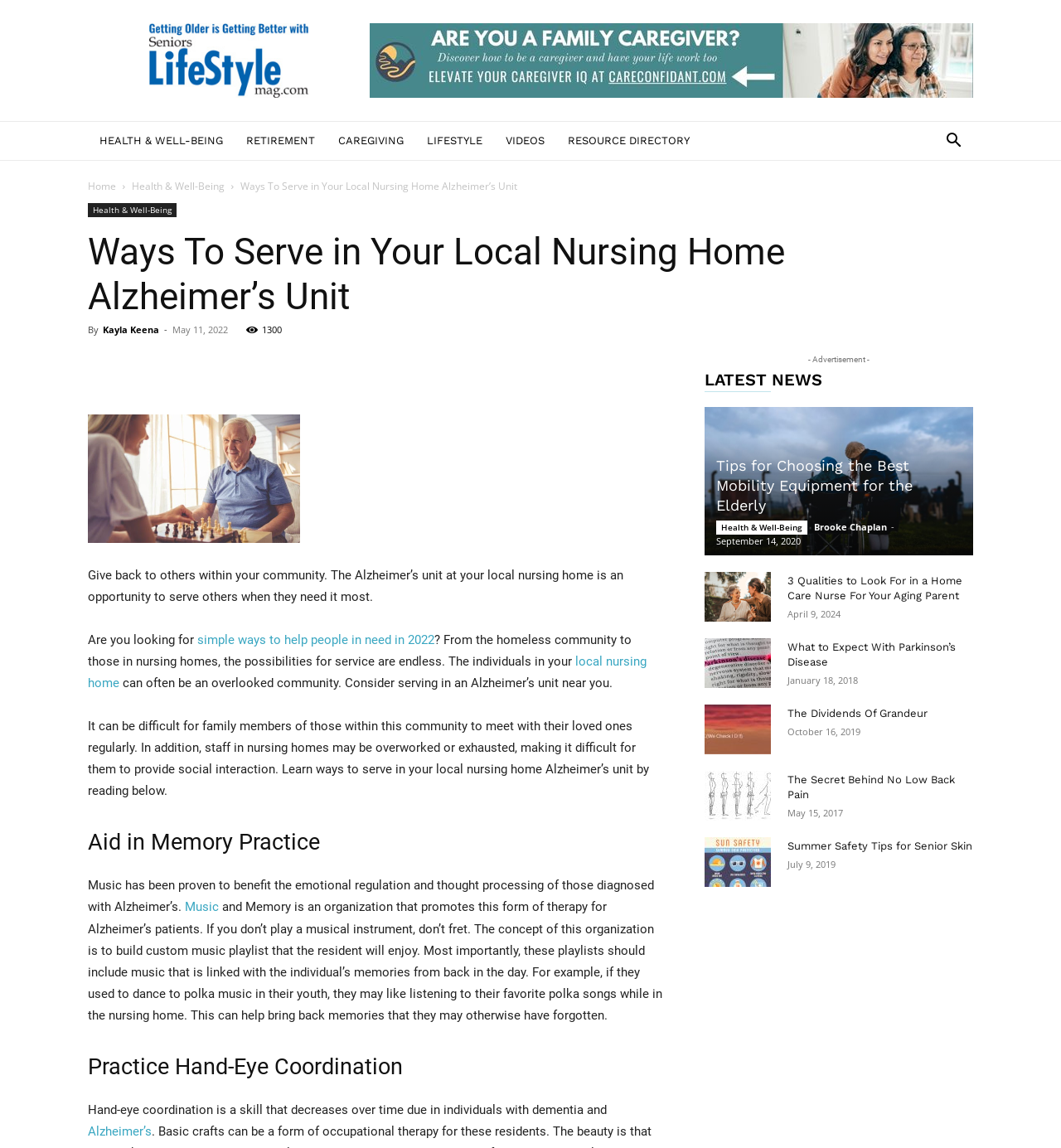Provide the text content of the webpage's main heading.

Ways To Serve in Your Local Nursing Home Alzheimer’s Unit